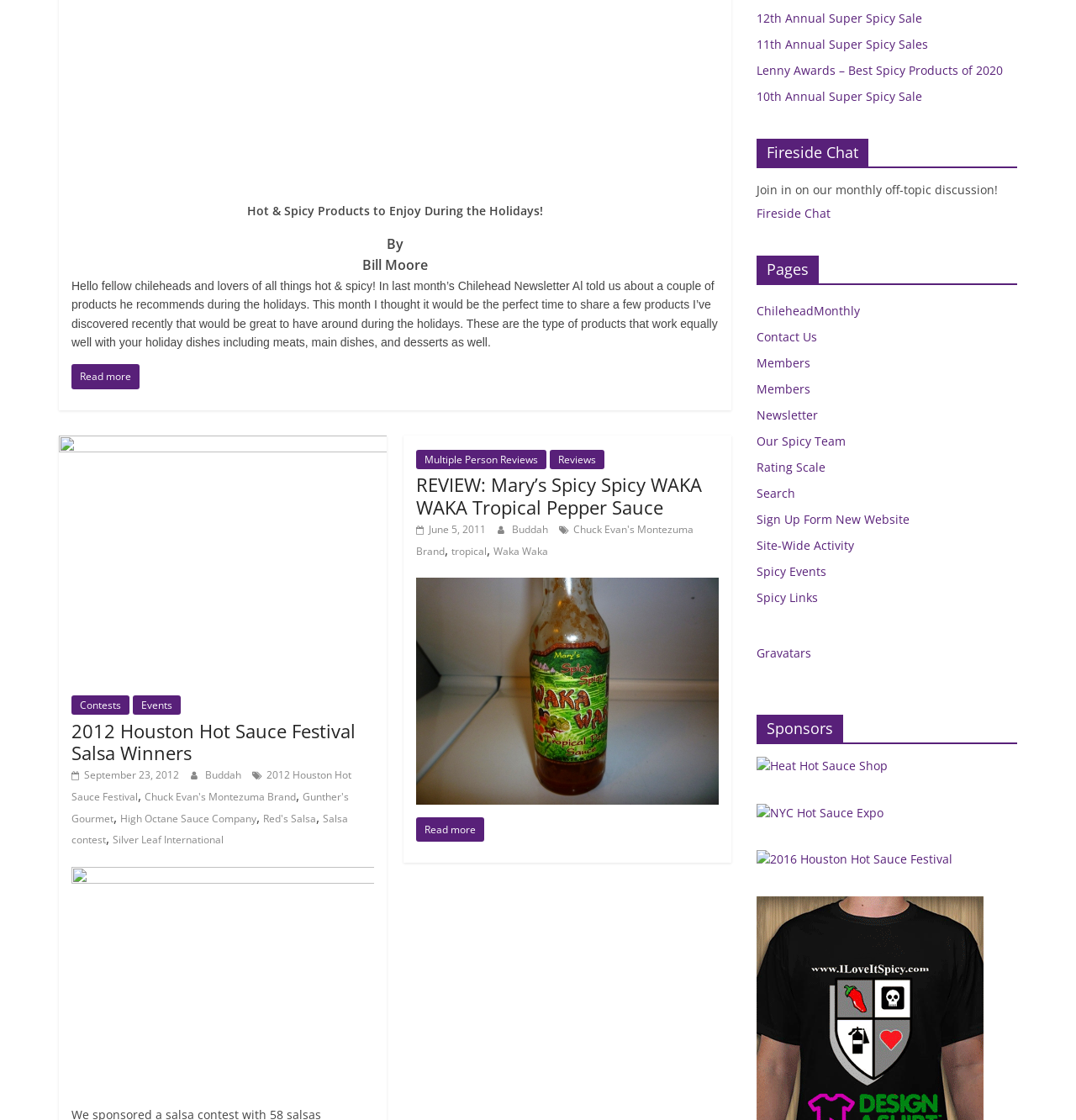Using the description "Contests", locate and provide the bounding box of the UI element.

[0.066, 0.621, 0.12, 0.638]